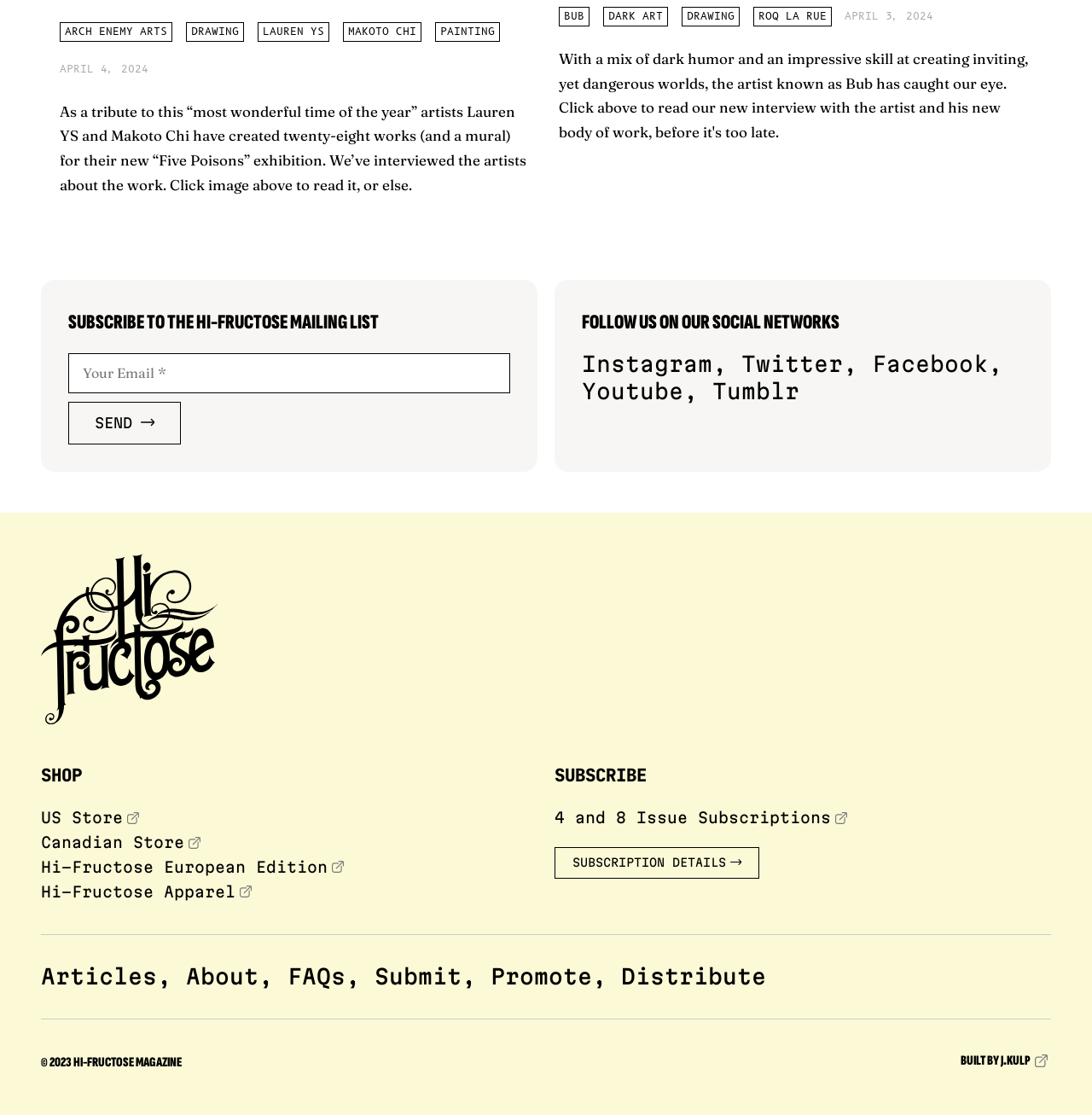From the element description: "dark art", extract the bounding box coordinates of the UI element. The coordinates should be expressed as four float numbers between 0 and 1, in the order [left, top, right, bottom].

[0.552, 0.006, 0.612, 0.024]